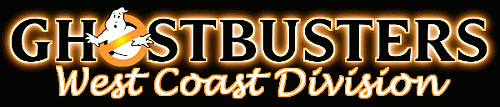What is the main color of the logo's text?
Answer with a single word or phrase, using the screenshot for reference.

Orange